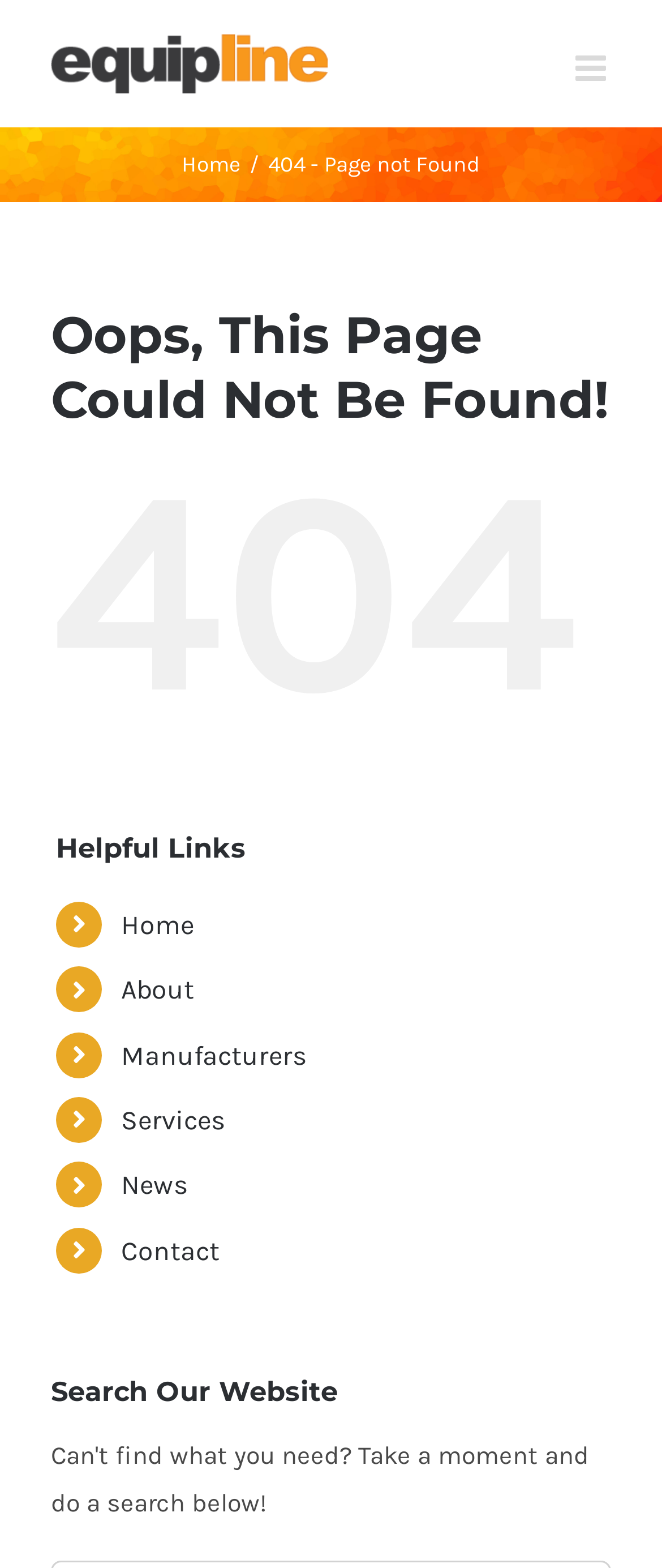Could you indicate the bounding box coordinates of the region to click in order to complete this instruction: "Go to Top".

[0.695, 0.639, 0.808, 0.687]